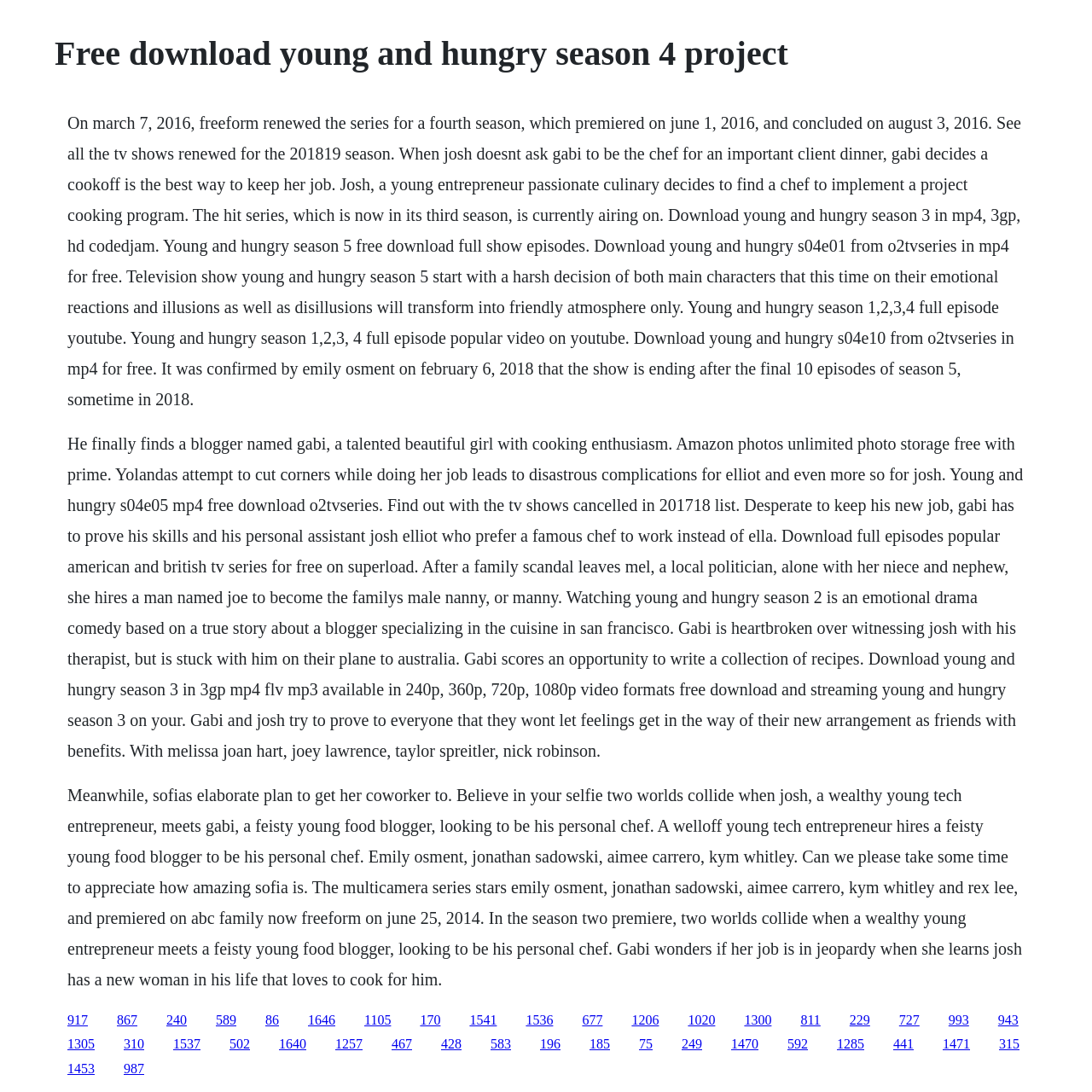Write a detailed summary of the webpage, including text, images, and layout.

The webpage appears to be a collection of information and resources related to the TV show "Young and Hungry". At the top of the page, there is a heading that reads "Free download young and hungry season 4 project". Below this heading, there are three blocks of text that provide information about the show, including its plot, characters, and episode guides.

The first block of text describes the show's premise, including the main characters Josh and Gabi, and their relationships. It also mentions the show's renewal for a fourth season and its conclusion.

The second block of text provides more detailed information about the show, including episode guides and character descriptions. It also mentions the show's cancellation after its fifth season.

The third block of text appears to be a collection of quotes or testimonials about the show, including praise for the character Sofia.

Below these blocks of text, there are numerous links, arranged in a horizontal row, that appear to be download links for various episodes of the show. These links are numbered and take up most of the page.